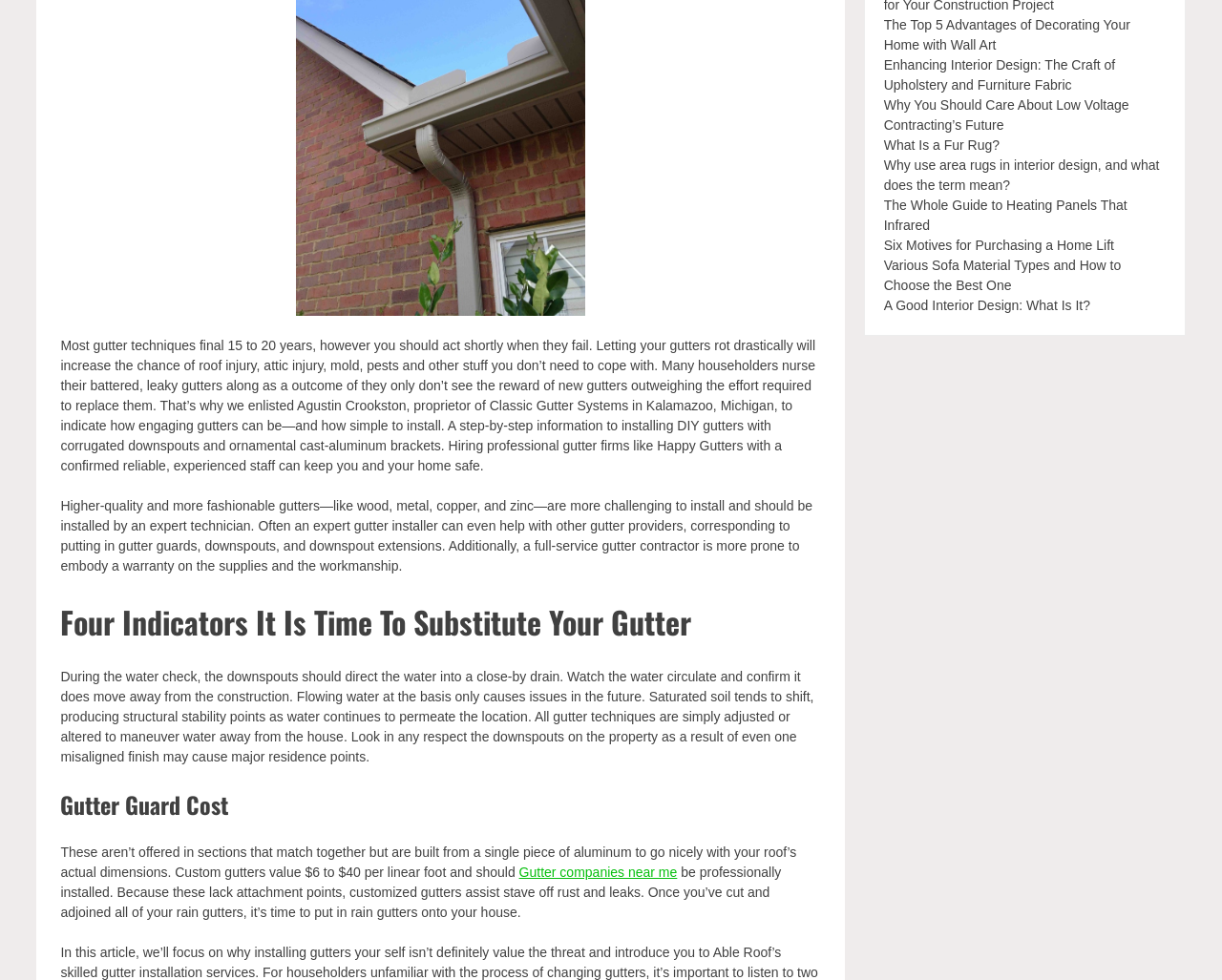Locate the UI element described as follows: "Plans". Return the bounding box coordinates as four float numbers between 0 and 1 in the order [left, top, right, bottom].

None